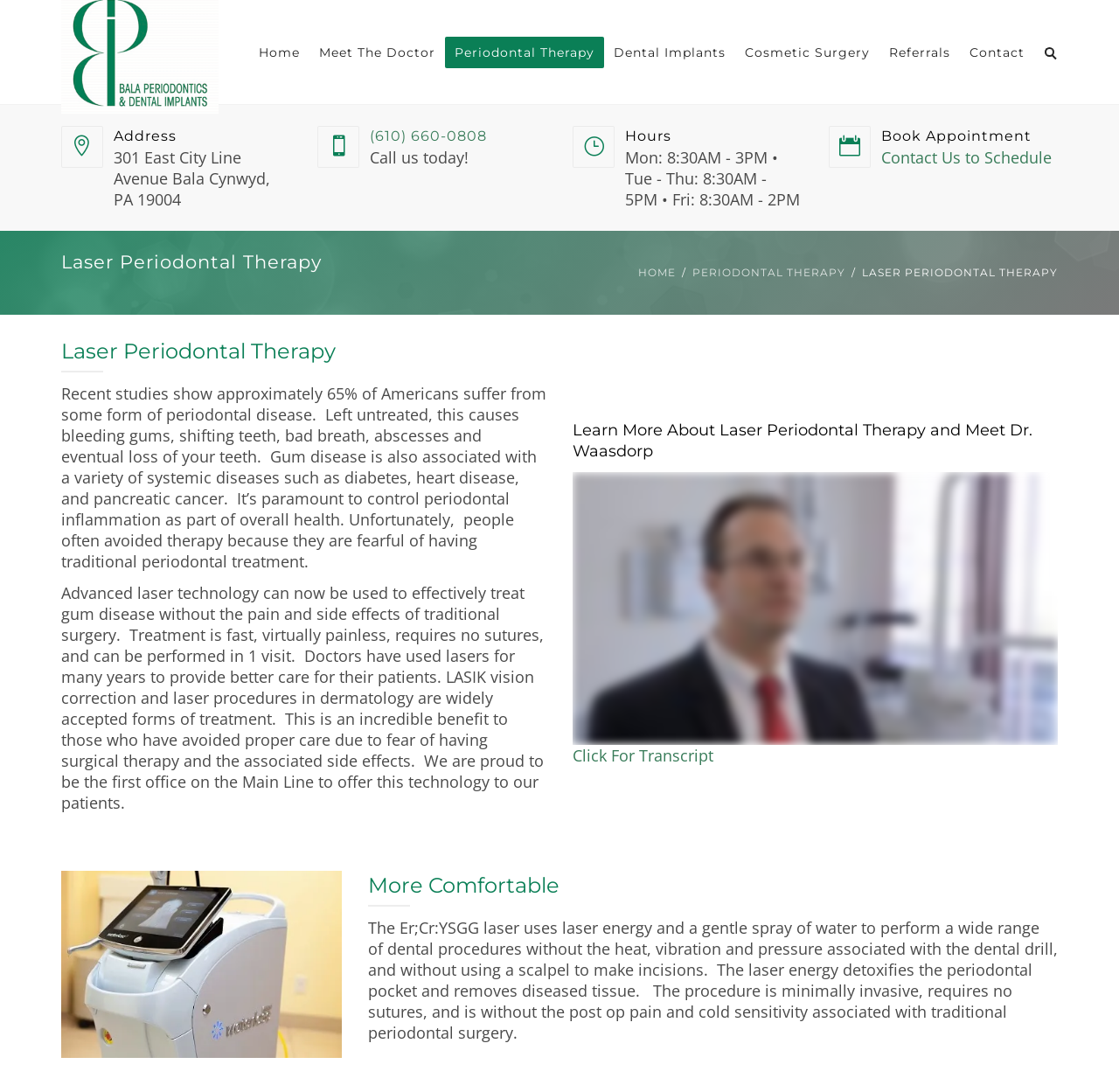What is the benefit of using laser technology in periodontal therapy?
Answer the question with a thorough and detailed explanation.

I found the benefit of using laser technology by reading the static text element with the bounding box coordinates [0.055, 0.533, 0.486, 0.745] which explains that laser technology can be used to effectively treat gum disease without the pain and side effects of traditional surgery.